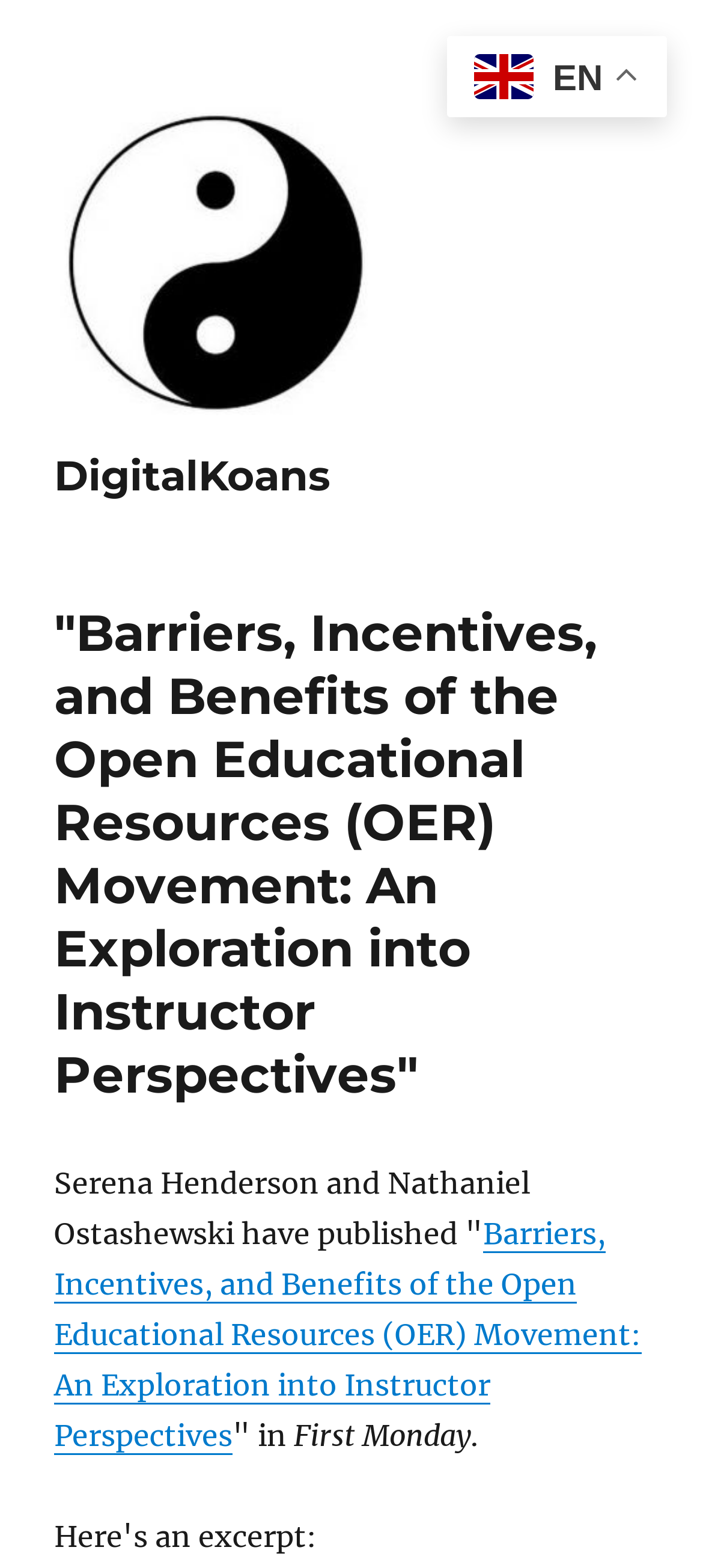Illustrate the webpage's structure and main components comprehensively.

The webpage appears to be an article or publication page, with a prominent header section at the top. The header section contains the title "Barriers, Incentives, and Benefits of the Open Educational Resources (OER) Movement: An Exploration into Instructor Perspectives" in a large font, taking up most of the top section of the page. 

Below the title, there is a link to "DigitalKoans" on the top-left corner, accompanied by a small image of the same name. Another link to "DigitalKoans" is located slightly below the first one, but still on the top-left side of the page.

The main content of the page starts with a sentence "Serena Henderson and Nathaniel Ostashewski have published" followed by a link to the article title, which is the same as the header title. The sentence and the link are positioned in the middle of the page, slightly below the header section.

To the right of the sentence, there is a text "in" and then the journal name "First Monday" followed by a period. These texts are aligned to the right of the sentence.

On the top-right corner of the page, there is a small image of a flag with the text "EN" next to it, indicating the language of the page.

Overall, the page has a simple and clean layout, with a clear hierarchy of elements and a focus on the article title and content.